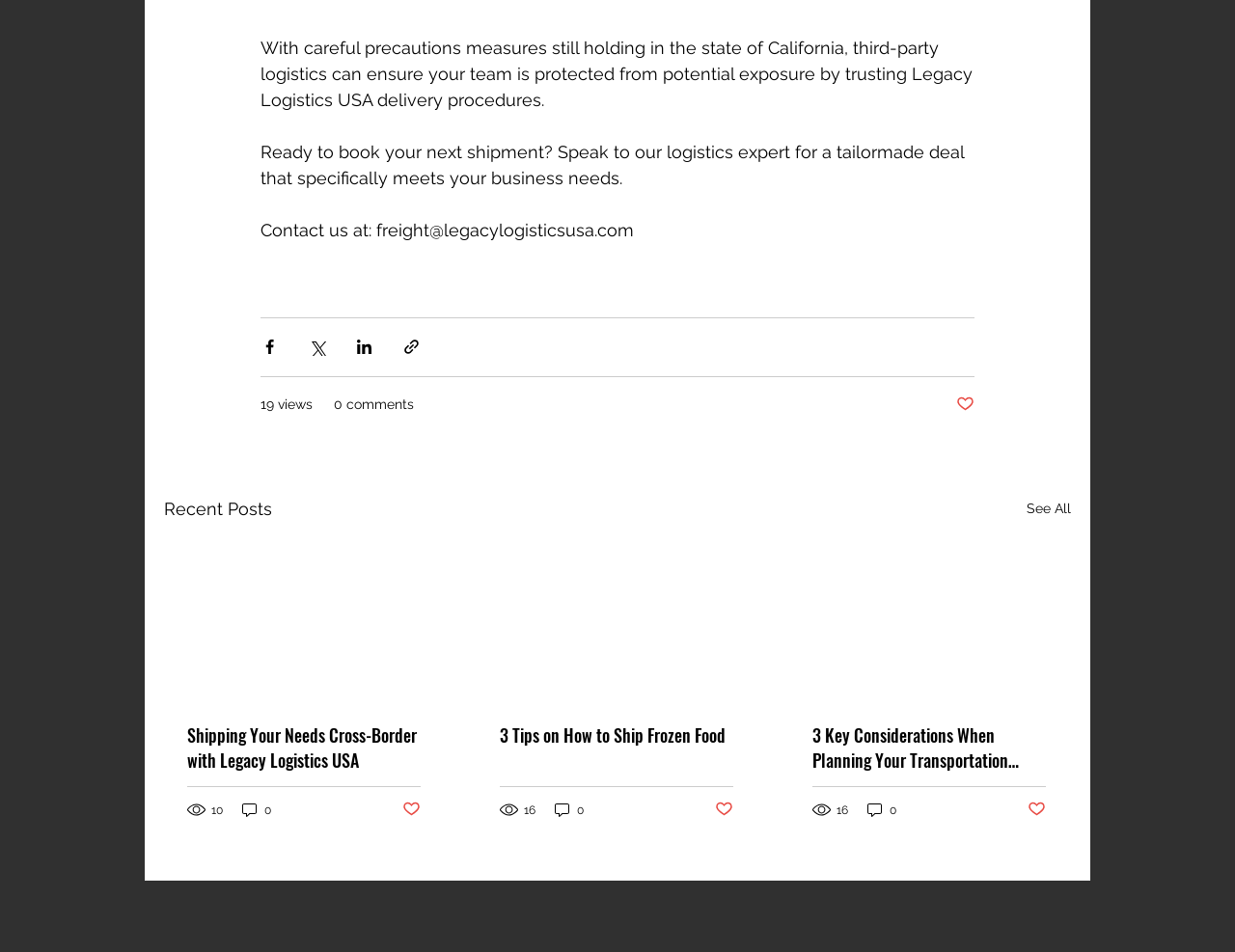Based on the element description: "10", identify the bounding box coordinates for this UI element. The coordinates must be four float numbers between 0 and 1, listed as [left, top, right, bottom].

[0.152, 0.841, 0.182, 0.861]